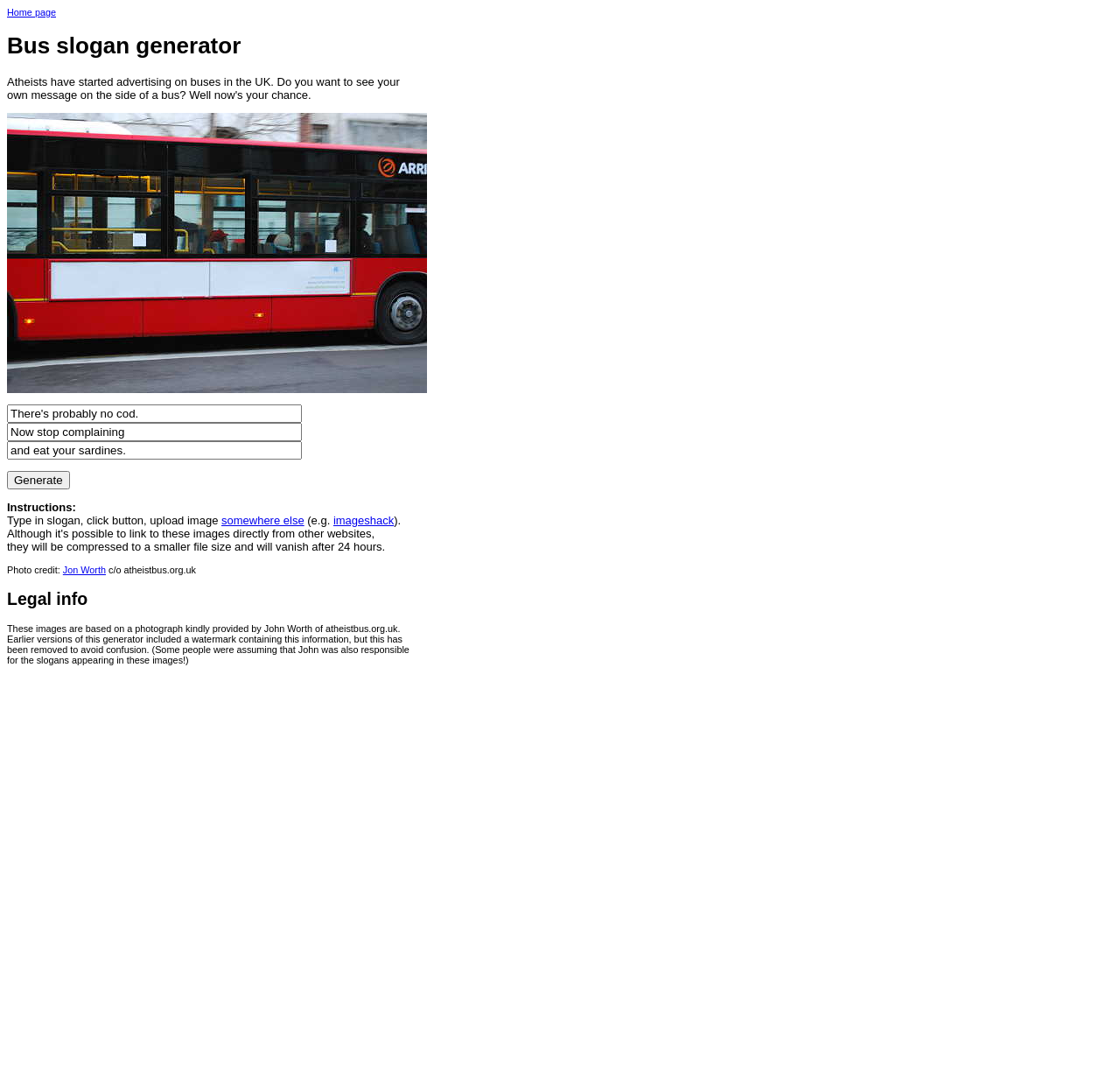Locate the bounding box coordinates for the element described below: "imageshack". The coordinates must be four float values between 0 and 1, formatted as [left, top, right, bottom].

[0.298, 0.475, 0.352, 0.487]